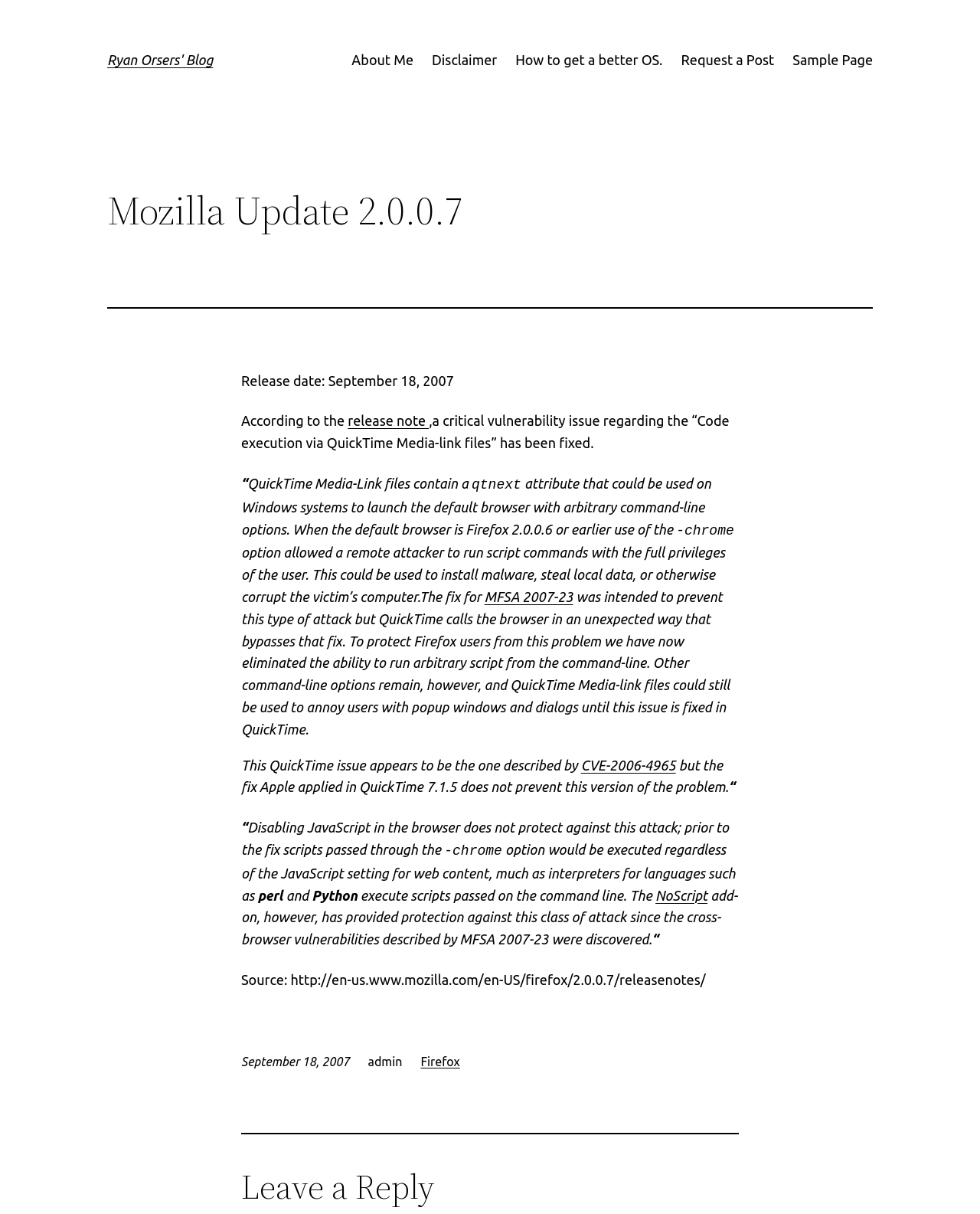Determine the bounding box coordinates of the region to click in order to accomplish the following instruction: "Click on the 'About Me' link". Provide the coordinates as four float numbers between 0 and 1, specifically [left, top, right, bottom].

[0.359, 0.04, 0.422, 0.059]